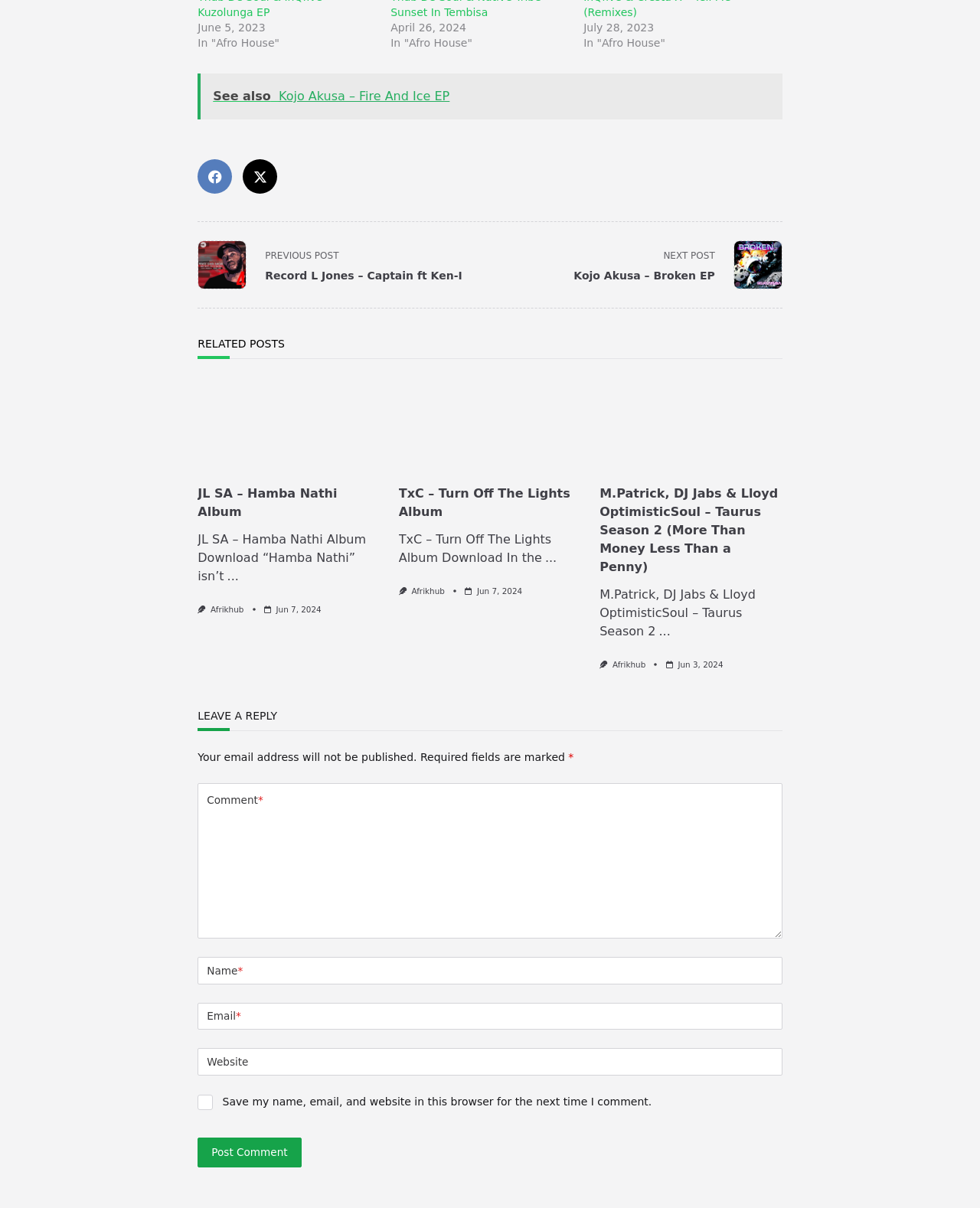Locate the bounding box coordinates of the element to click to perform the following action: 'View the 'RELATED POSTS' section'. The coordinates should be given as four float values between 0 and 1, in the form of [left, top, right, bottom].

[0.202, 0.278, 0.798, 0.297]